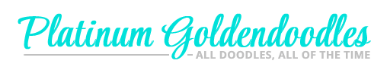What is the background color of the logo?
Answer the question with detailed information derived from the image.

The logo has a clean, white background that enhances the visibility of the vibrant turquoise text 'Platinum Goldendoodles'.